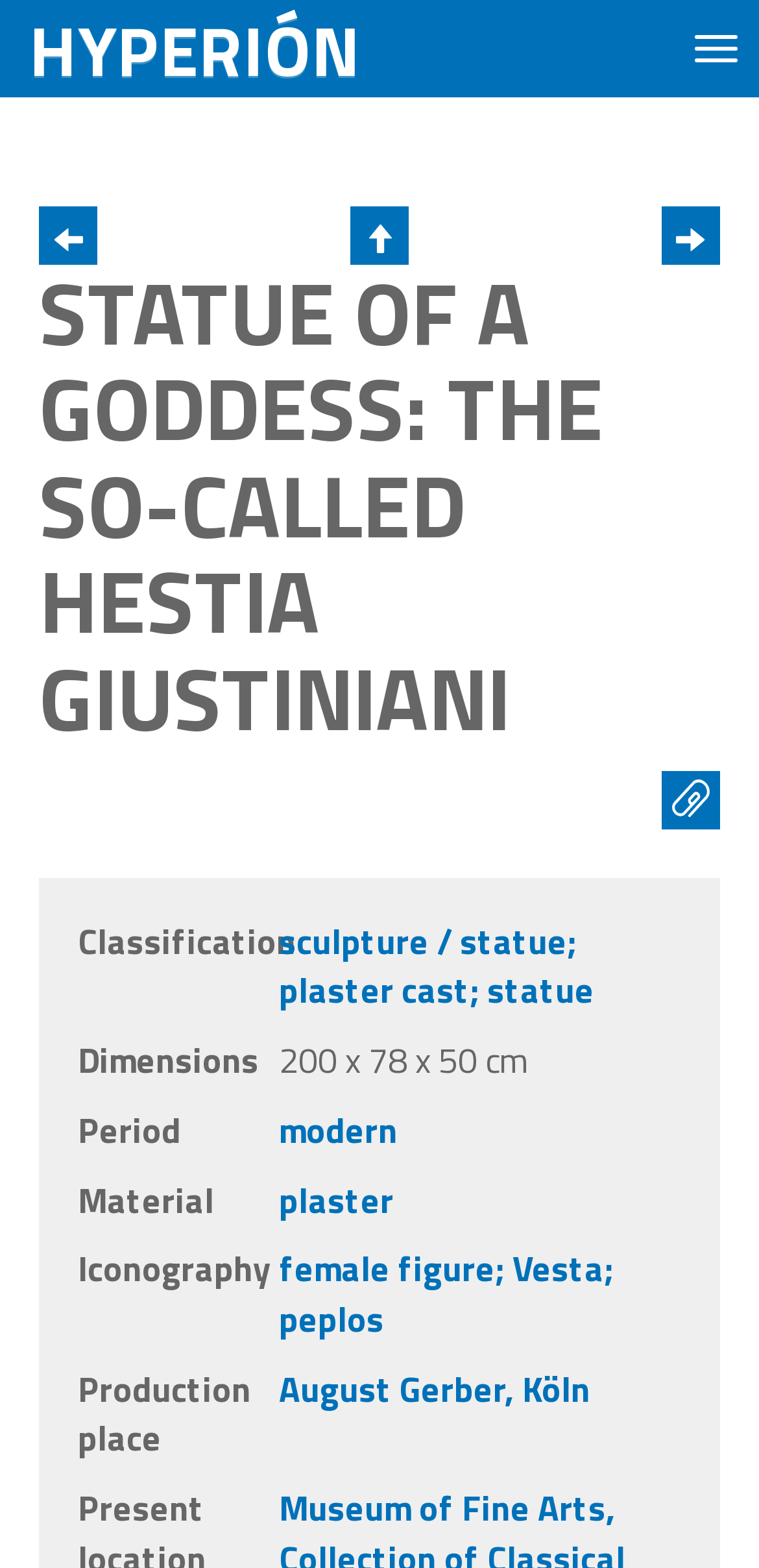What is the material of the statue?
By examining the image, provide a one-word or phrase answer.

plaster